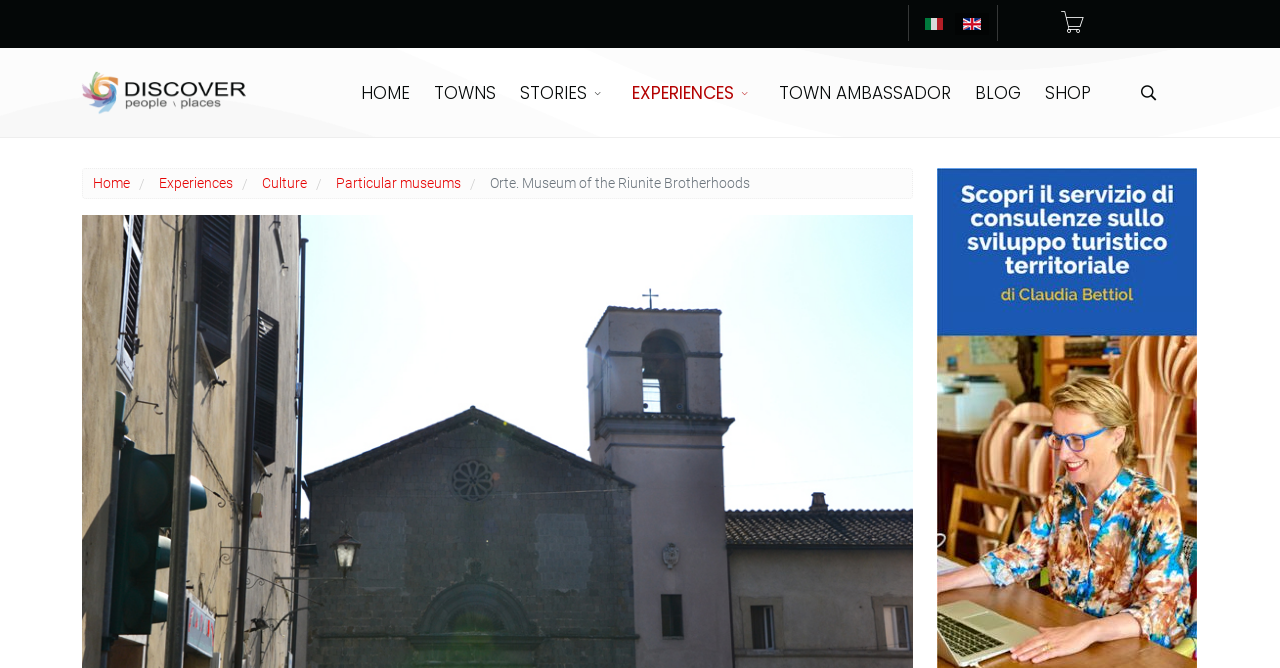Illustrate the webpage's structure and main components comprehensively.

The webpage is about the Museum of the Riunite Brotherhoods in Orte, located inside the great sacristy of Santa Croce church. At the top right corner, there are two language options, Italiano (Italia) and English (United Kingdom), each accompanied by a flag icon. 

On the top left, there is a logo of Discoverplaces, accompanied by an image. Below the logo, there is a navigation menu with six options: HOME, TOWNS, STORIES, EXPERIENCES, TOWN AMBASSADOR, and BLOG, followed by SHOP. 

Below the navigation menu, there is a breadcrumbs navigation section, which shows the current page's location in the website's hierarchy. The breadcrumbs navigation starts with Home, followed by Experiences, then Culture, then Particular museums, and finally Orte. Museum of the Riunite Brotherhoods. There are also two separator icons in between each breadcrumb item.